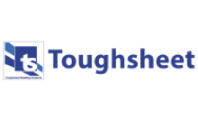Please provide a brief answer to the following inquiry using a single word or phrase:
What does the branding aim to convey?

Professionalism and trust